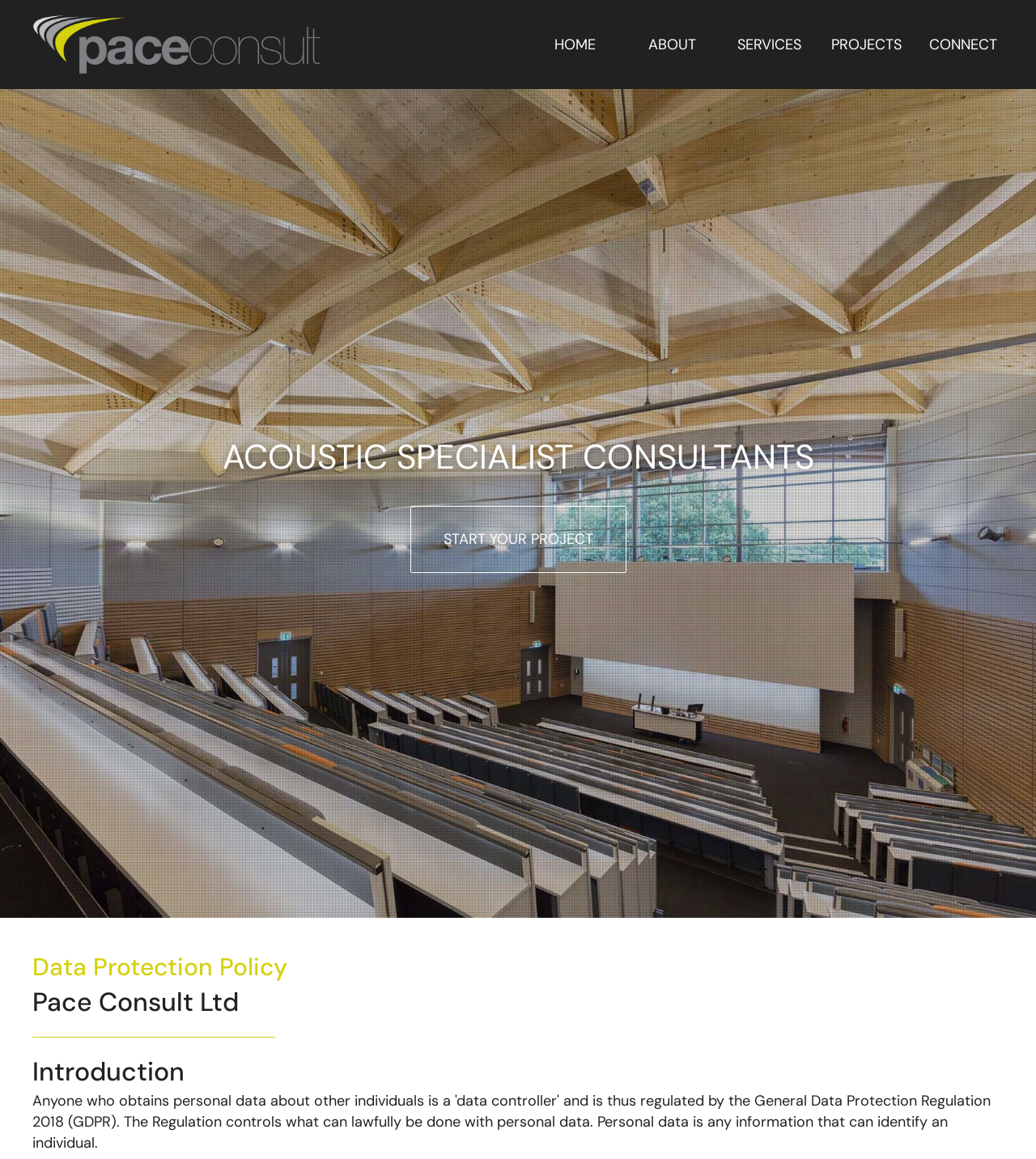What is the purpose of the 'START YOUR PROJECT' link?
We need a detailed and exhaustive answer to the question. Please elaborate.

The 'START YOUR PROJECT' link is a call-to-action button that encourages users to initiate a project with Pace Consult. It is prominently displayed on the webpage, indicating its importance.